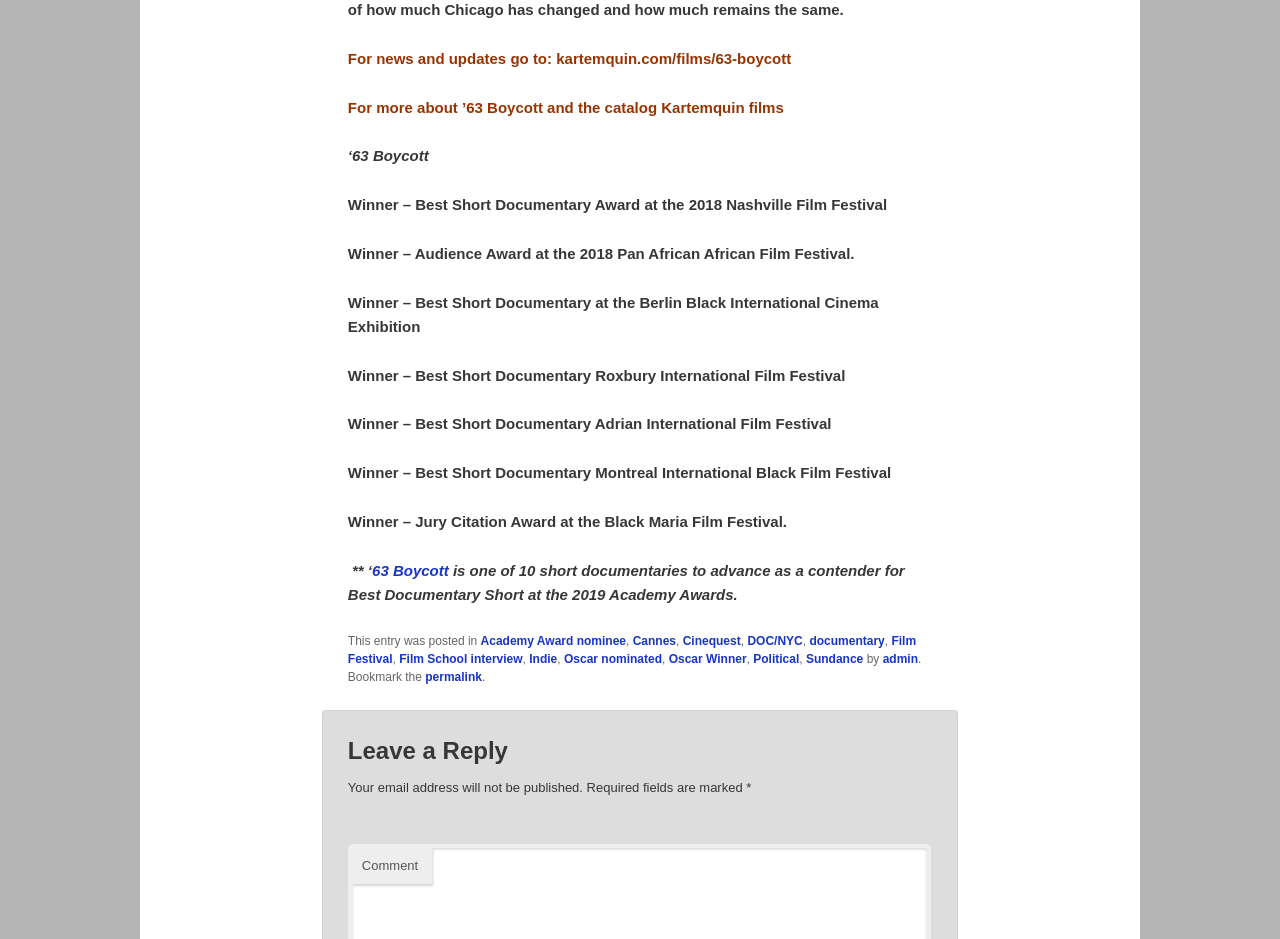What is the documentary a contender for?
Examine the image and give a concise answer in one word or a short phrase.

Best Documentary Short at the 2019 Academy Awards